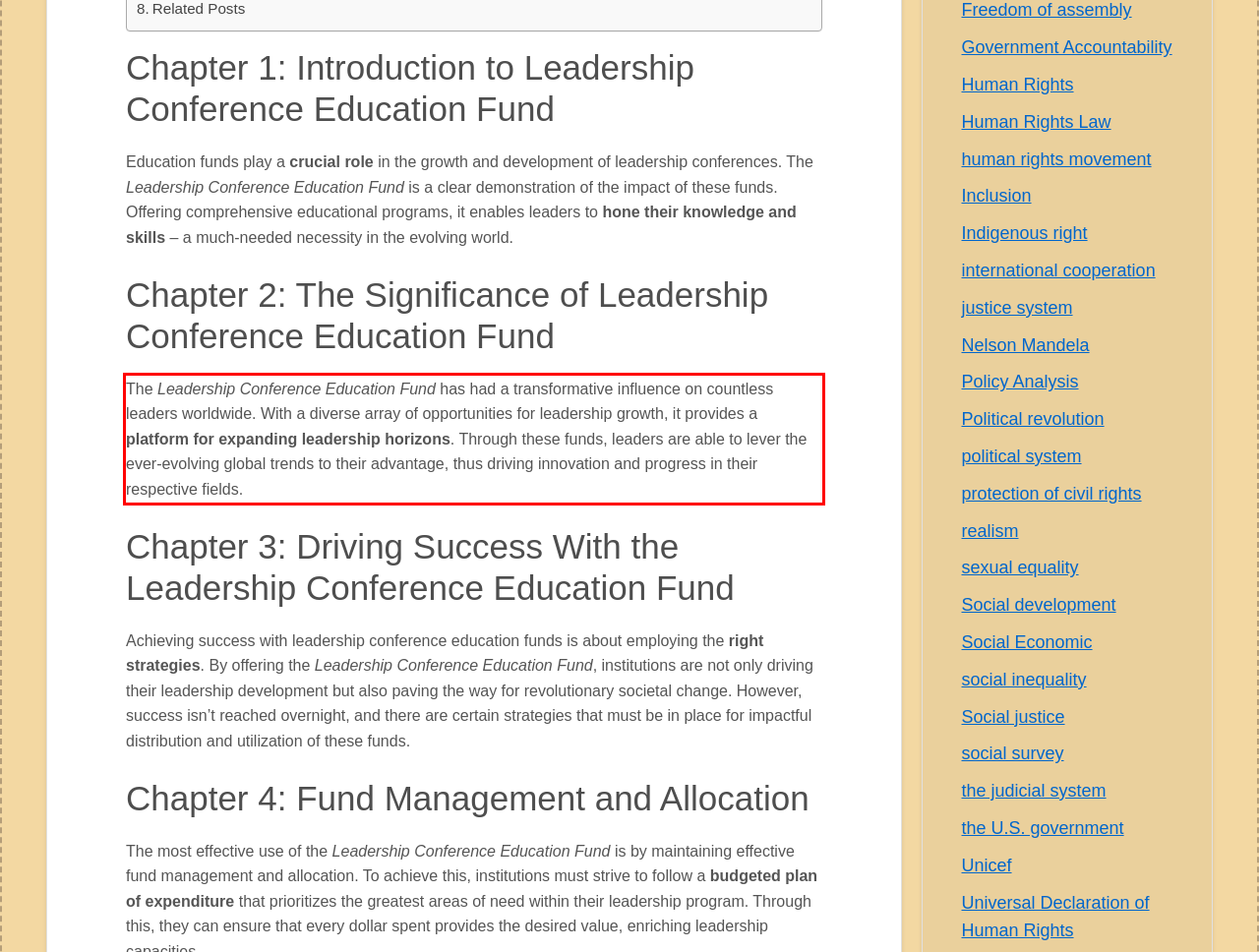Observe the screenshot of the webpage that includes a red rectangle bounding box. Conduct OCR on the content inside this red bounding box and generate the text.

The Leadership Conference Education Fund has had a transformative influence on countless leaders worldwide. With a diverse array of opportunities for leadership growth, it provides a platform for expanding leadership horizons. Through these funds, leaders are able to lever the ever-evolving global trends to their advantage, thus driving innovation and progress in their respective fields.